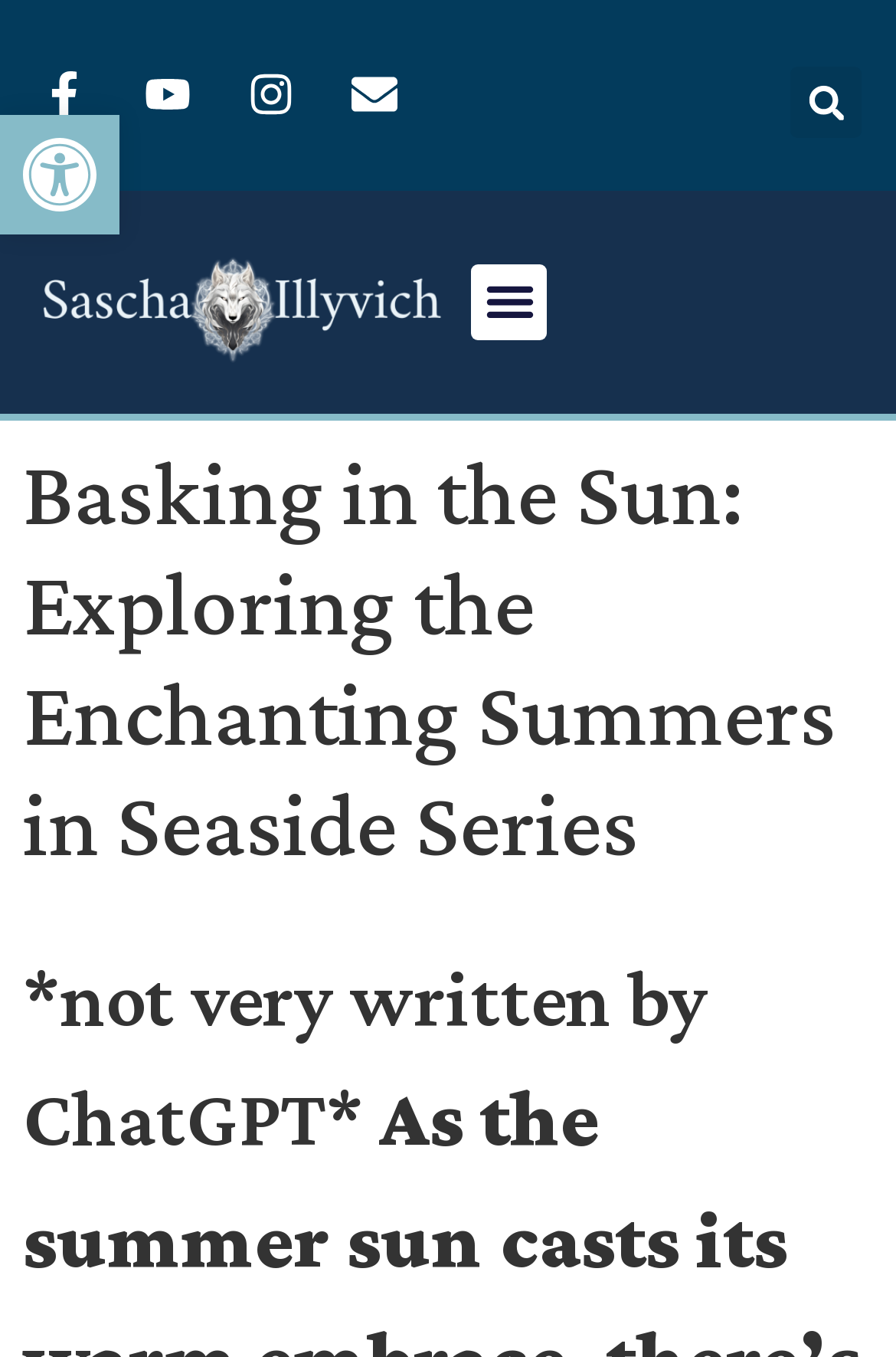Please find and generate the text of the main heading on the webpage.

Basking in the Sun: Exploring the Enchanting Summers in Seaside Series